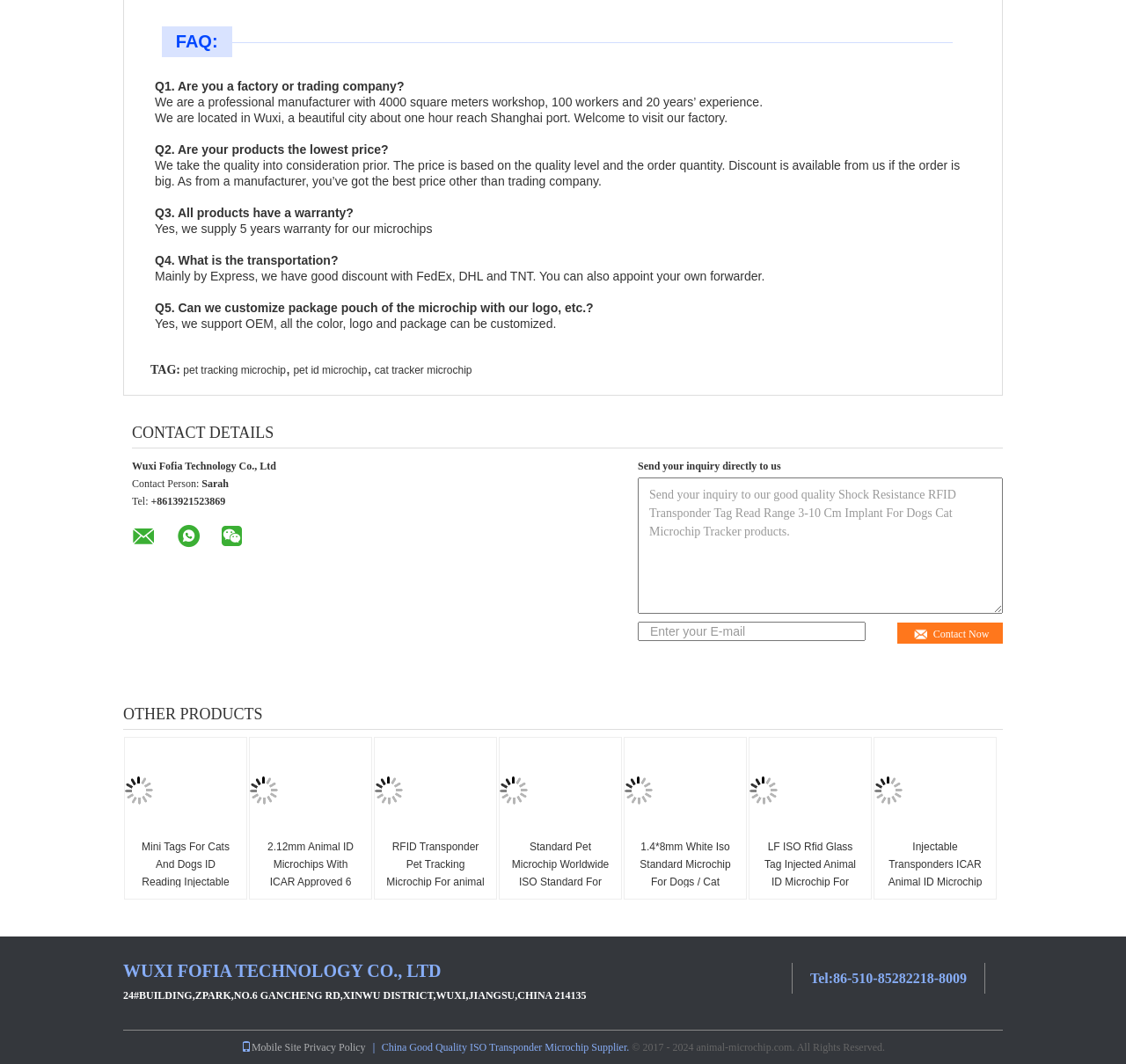Please find the bounding box coordinates of the element that must be clicked to perform the given instruction: "Send an inquiry to the company". The coordinates should be four float numbers from 0 to 1, i.e., [left, top, right, bottom].

[0.566, 0.449, 0.891, 0.577]